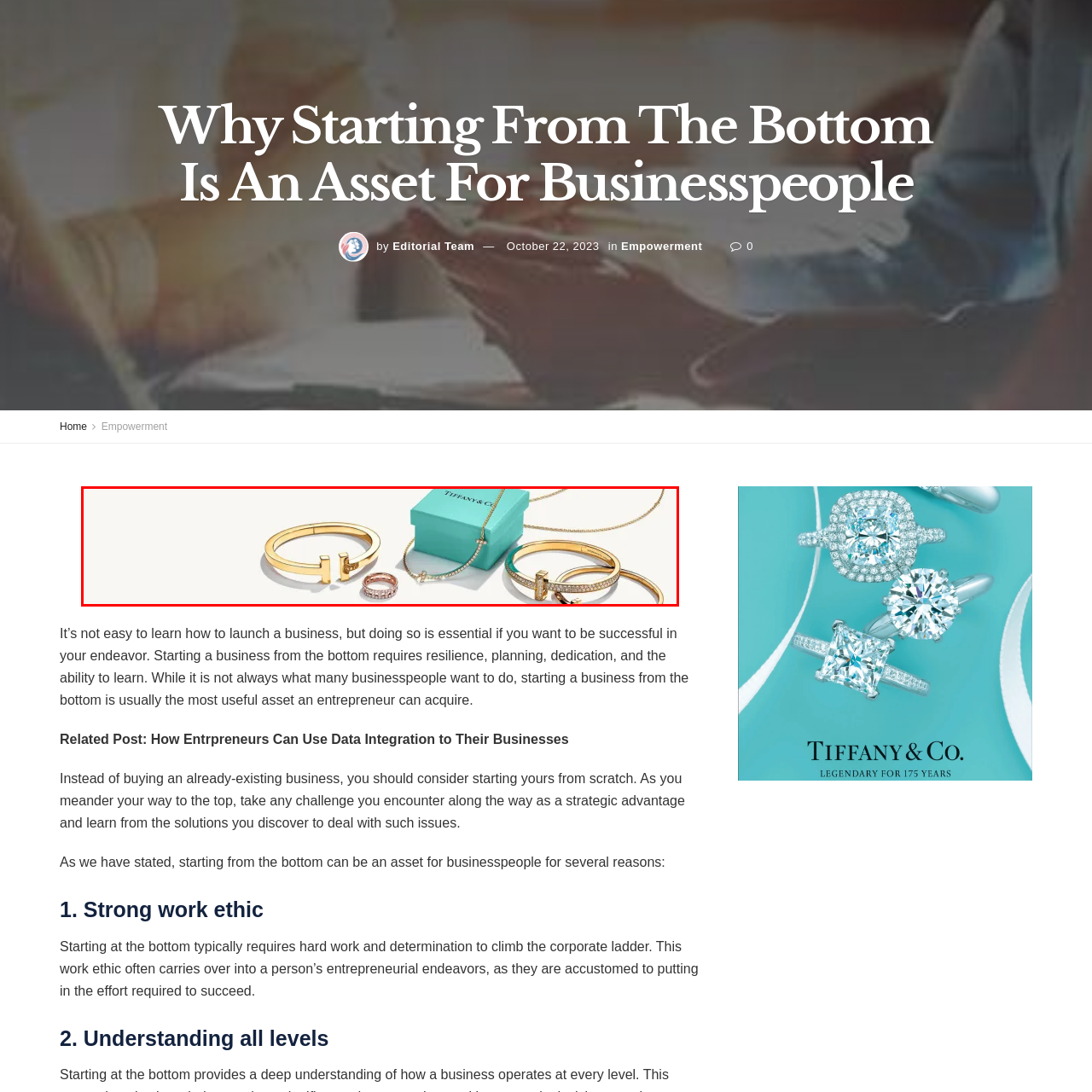Offer a detailed caption for the picture inside the red-bordered area.

This elegant image showcases a stylish array of Tiffany & Co. jewelry, including a shining gold bangle and an intricately designed rose gold ring sitting gracefully beside a sparkling diamond-studded band. The striking turquoise box, synonymous with the brand, adds a touch of luxury and charm, hinting at the beautiful treasures within. A delicate gold chain elegantly drapes in the background, further enhancing the sophisticated ensemble. The arrangement highlights Tiffany’s commitment to craftsmanship and timeless design, making it a perfect visual representation of luxury and refinement.